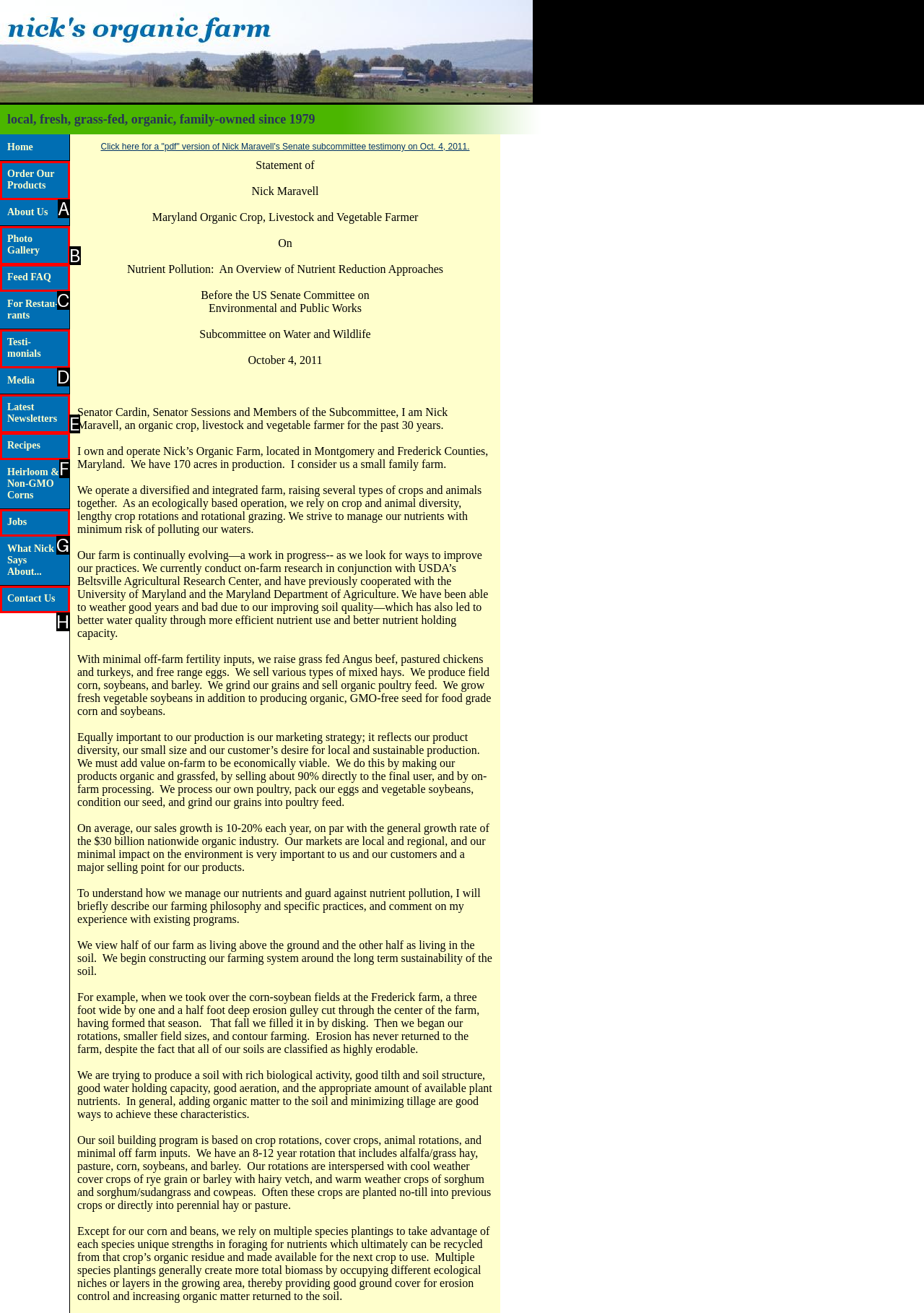Which lettered option should be clicked to perform the following task: View Order Our Products
Respond with the letter of the appropriate option.

A